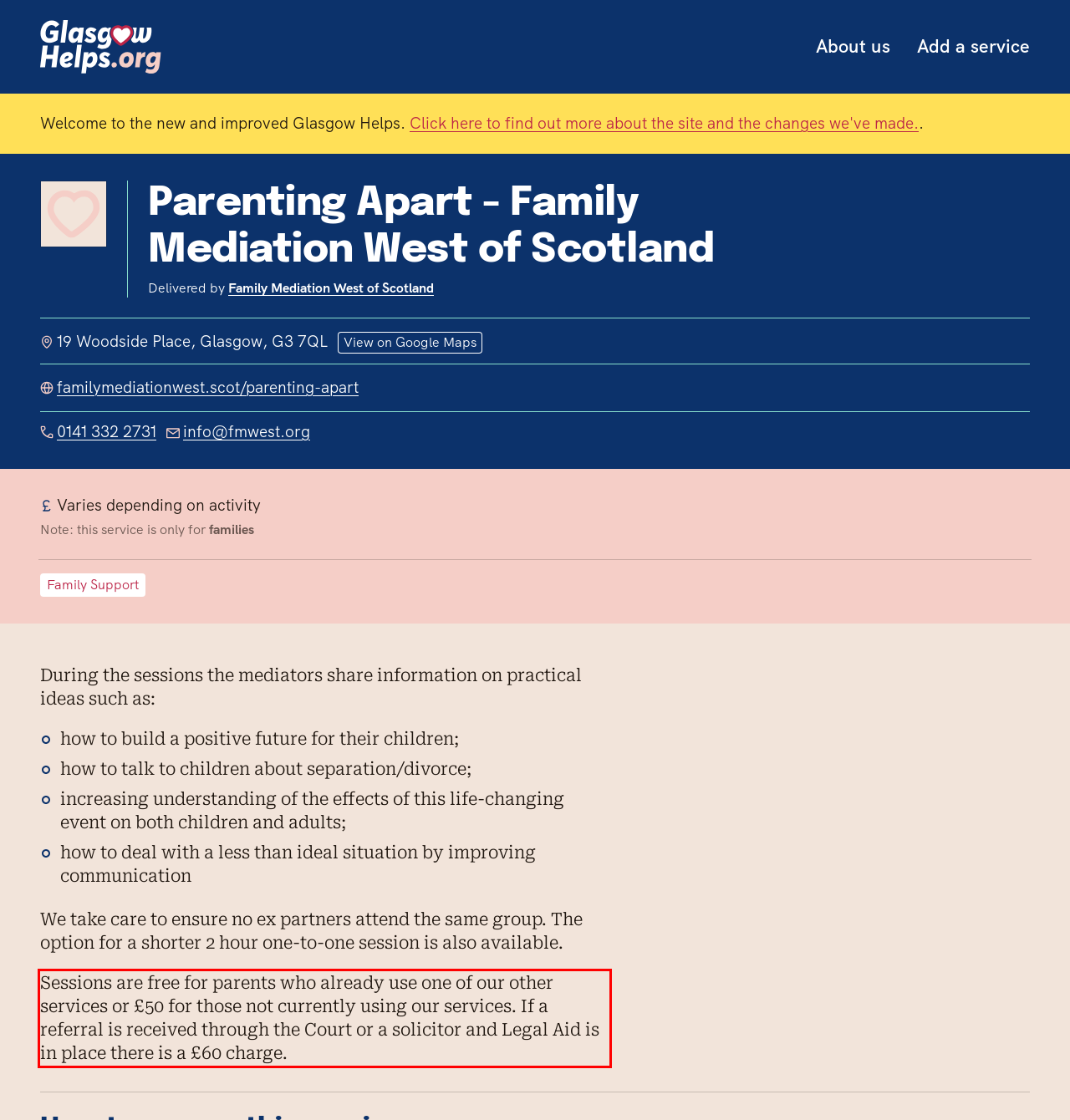The screenshot provided shows a webpage with a red bounding box. Apply OCR to the text within this red bounding box and provide the extracted content.

Sessions are free for parents who already use one of our other services or £50 for those not currently using our services. If a referral is received through the Court or a solicitor and Legal Aid is in place there is a £60 charge.